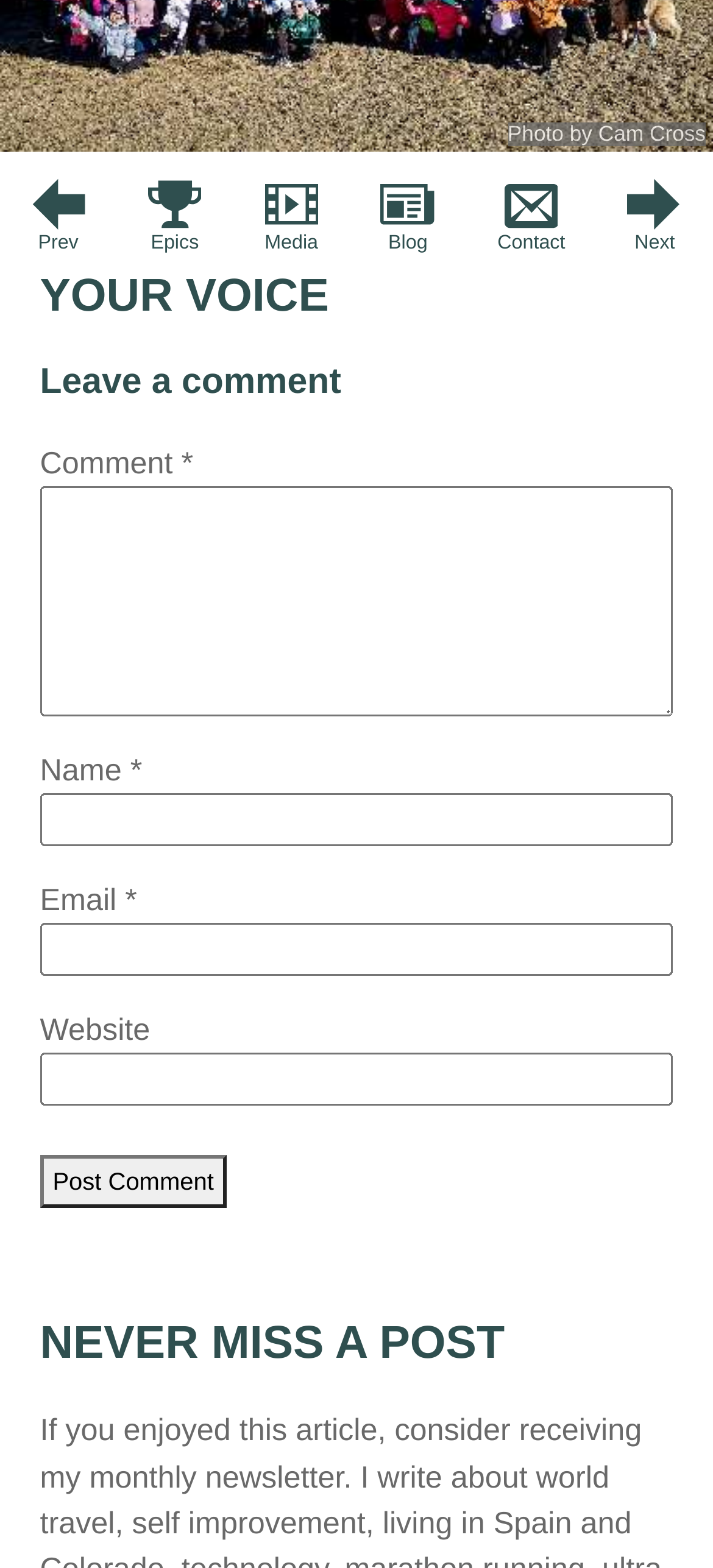How many fields are required to leave a comment?
Examine the webpage screenshot and provide an in-depth answer to the question.

I counted the number of required fields by looking at the textboxes in the comment section. There are three textboxes with an asterisk (*) symbol, which indicates that they are required. These fields are 'Comment', 'Name', and 'Email'.